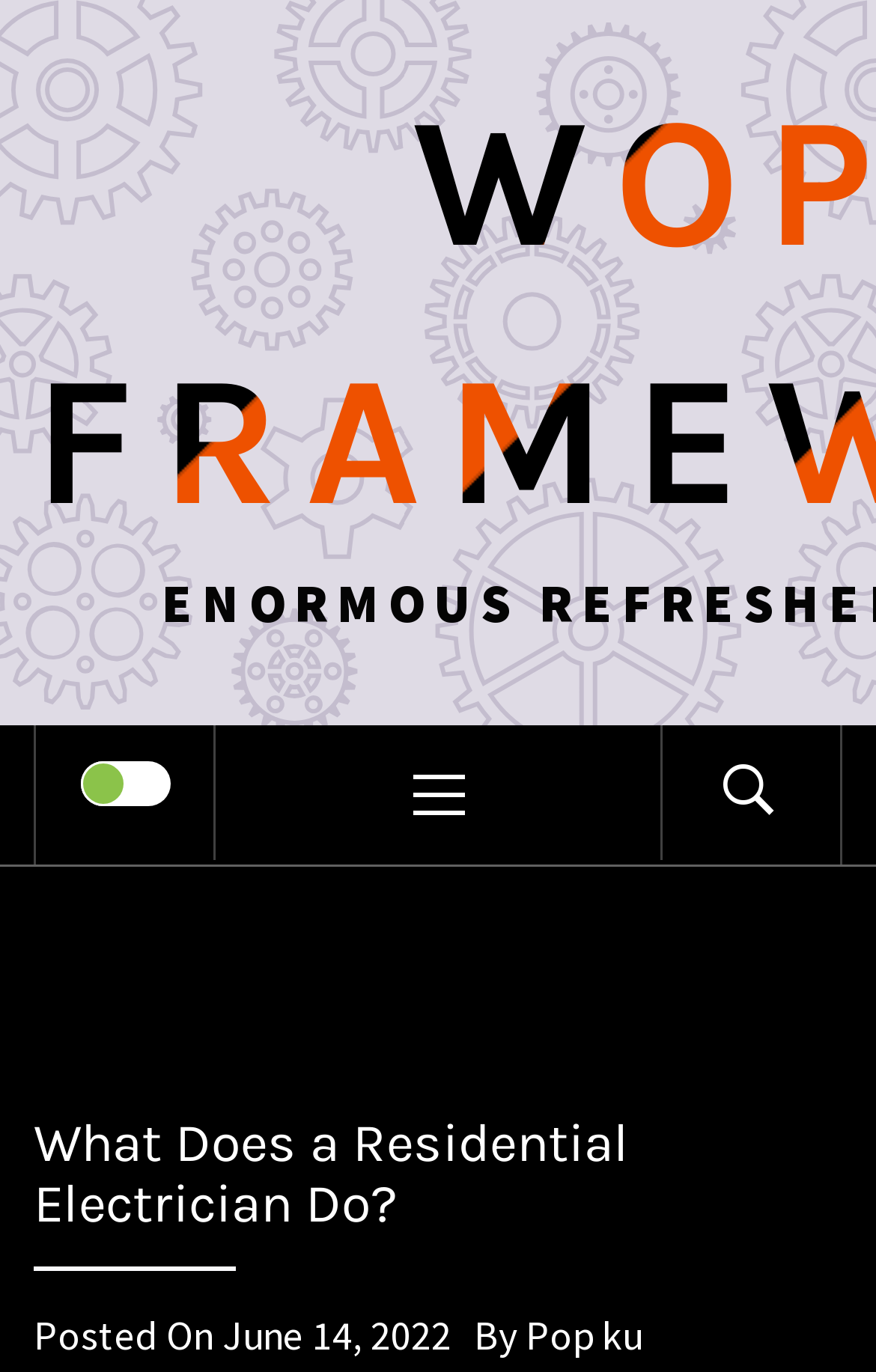Using the element description: "parent_node: PRIMARY MENU", determine the bounding box coordinates. The coordinates should be in the format [left, top, right, bottom], with values between 0 and 1.

[0.754, 0.529, 0.959, 0.627]